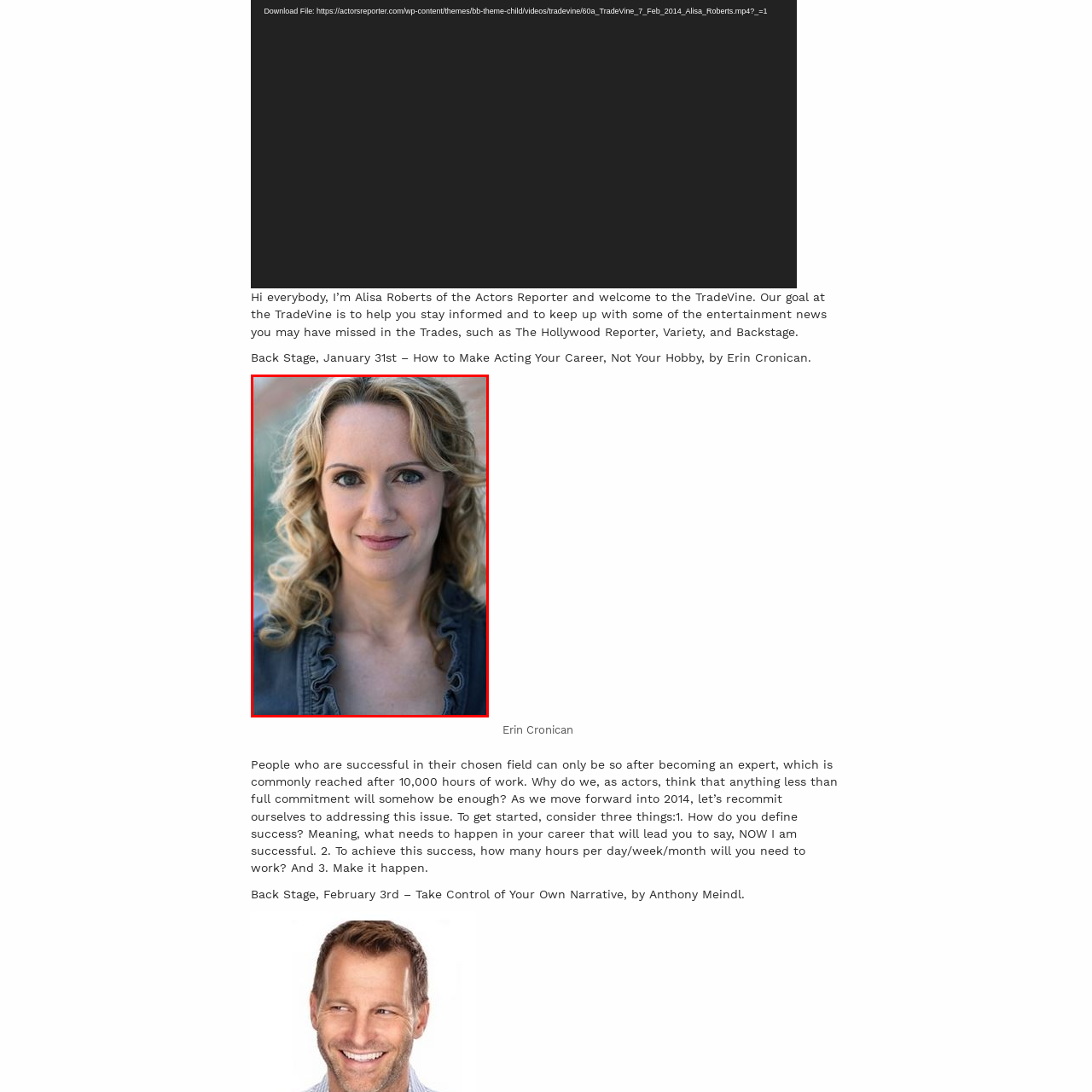Direct your attention to the image within the red boundary, What is the style of the top the actress is wearing?
 Respond with a single word or phrase.

ruffled